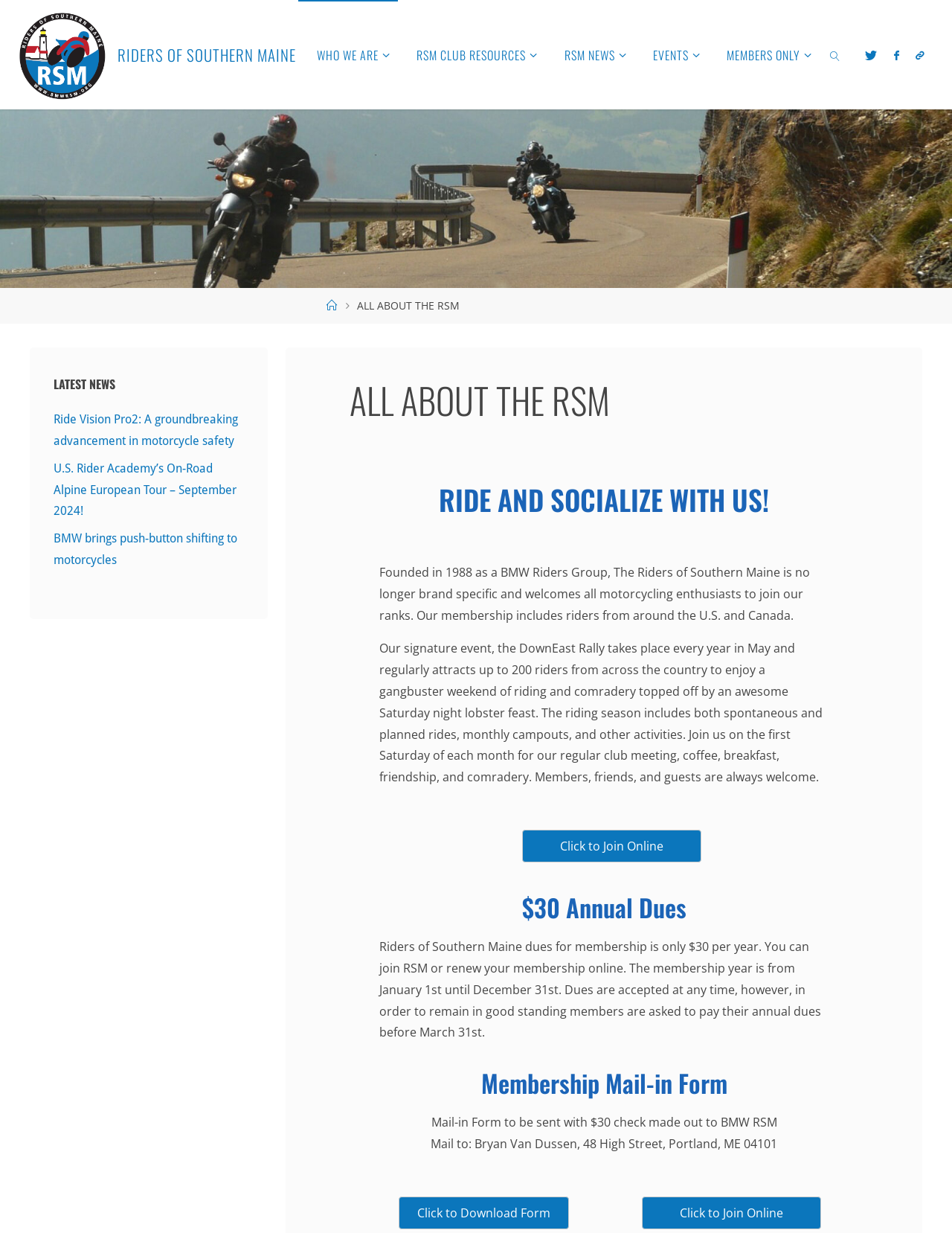Provide a short answer using a single word or phrase for the following question: 
What is the name of the event mentioned on the webpage?

DownEast Rally